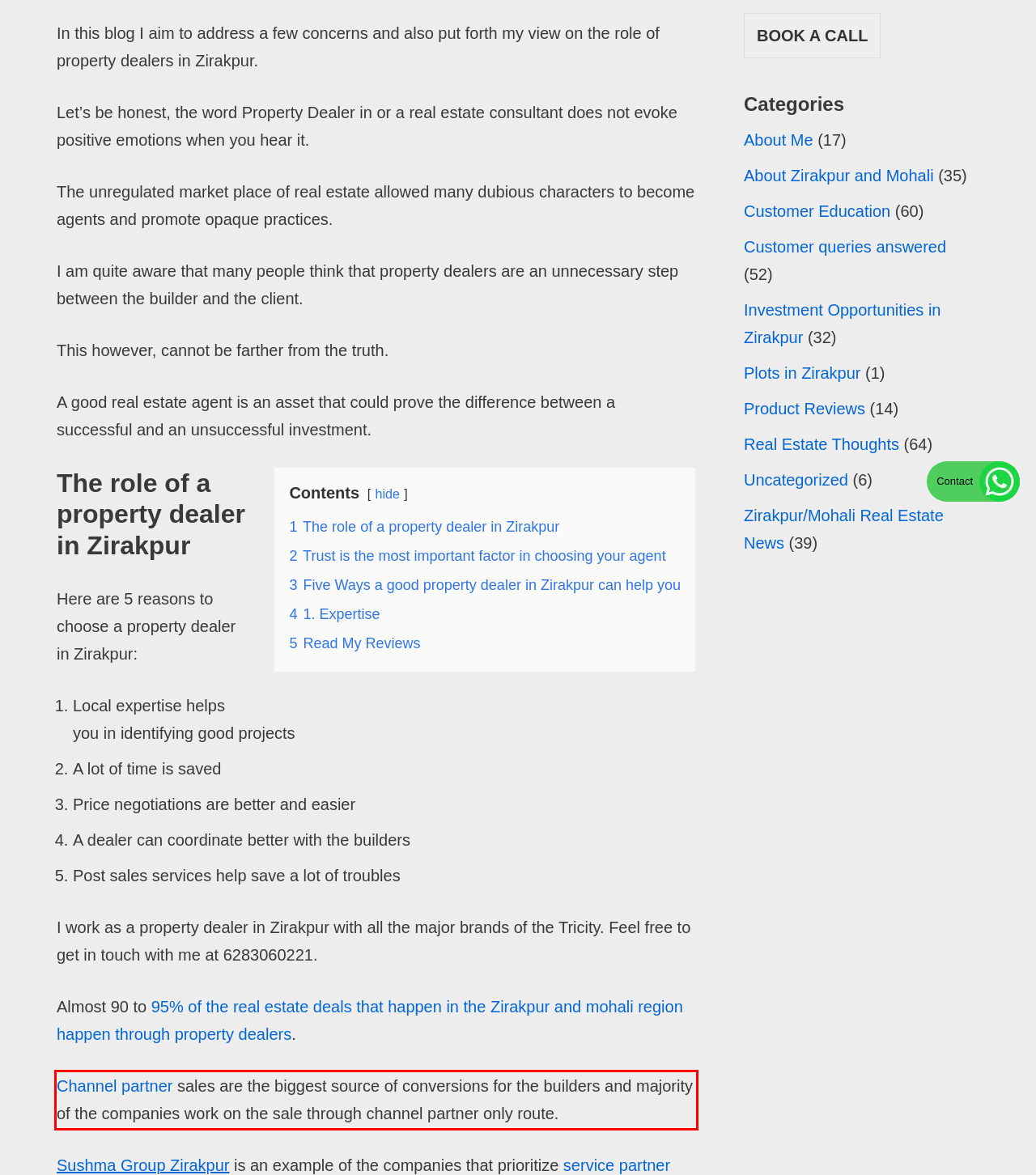Please look at the screenshot provided and find the red bounding box. Extract the text content contained within this bounding box.

Channel partner sales are the biggest source of conversions for the builders and majority of the companies work on the sale through channel partner only route.